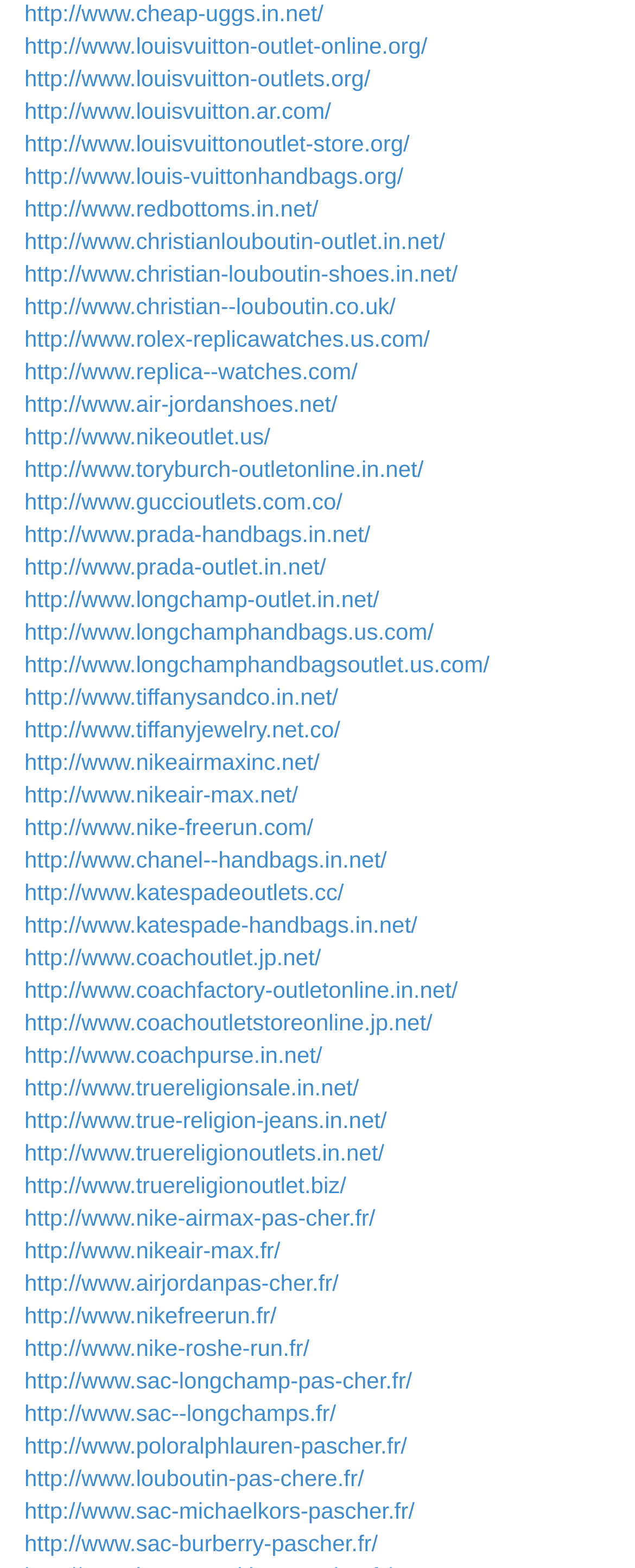Can you find the bounding box coordinates for the element that needs to be clicked to execute this instruction: "go to louis vuitton outlet online"? The coordinates should be given as four float numbers between 0 and 1, i.e., [left, top, right, bottom].

[0.038, 0.021, 0.673, 0.038]